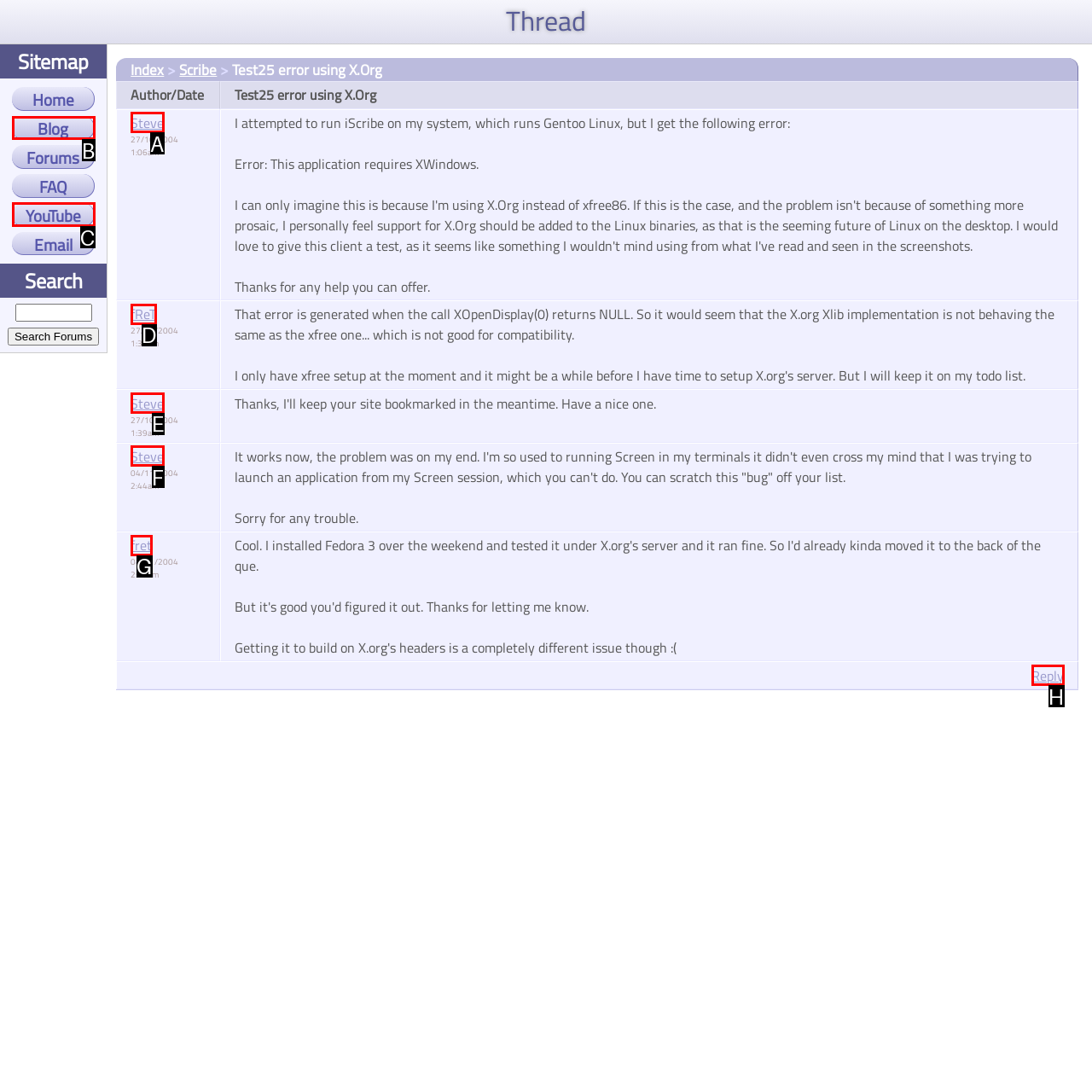Choose the UI element that best aligns with the description: Blog
Respond with the letter of the chosen option directly.

B